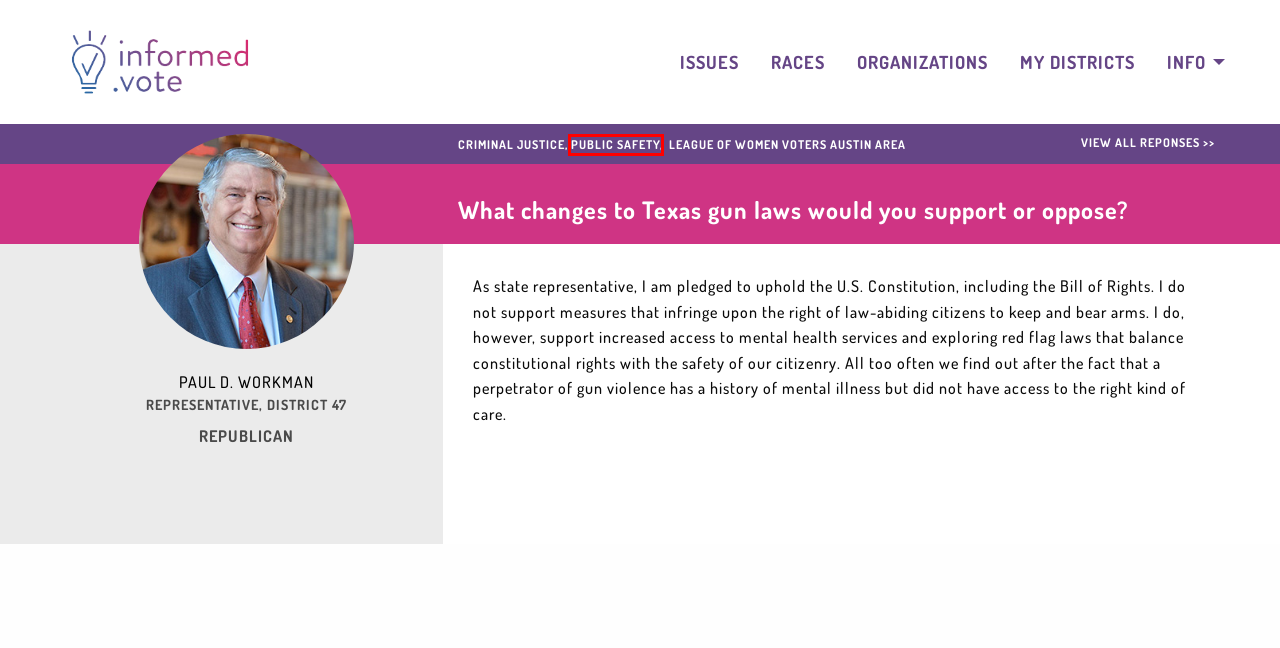Look at the given screenshot of a webpage with a red rectangle bounding box around a UI element. Pick the description that best matches the new webpage after clicking the element highlighted. The descriptions are:
A. Participating Organizations | Informed.Vote
B. Races | Informed.Vote
C. Public Safety | Informed.Vote
D. About Us | Informed.Vote
E. Criminal Justice | Informed.Vote
F. Issues | Informed.Vote
G. What changes to Texas gun laws would you support or oppose? | Informed.Vote
H. My Districts | Informed.Vote

C